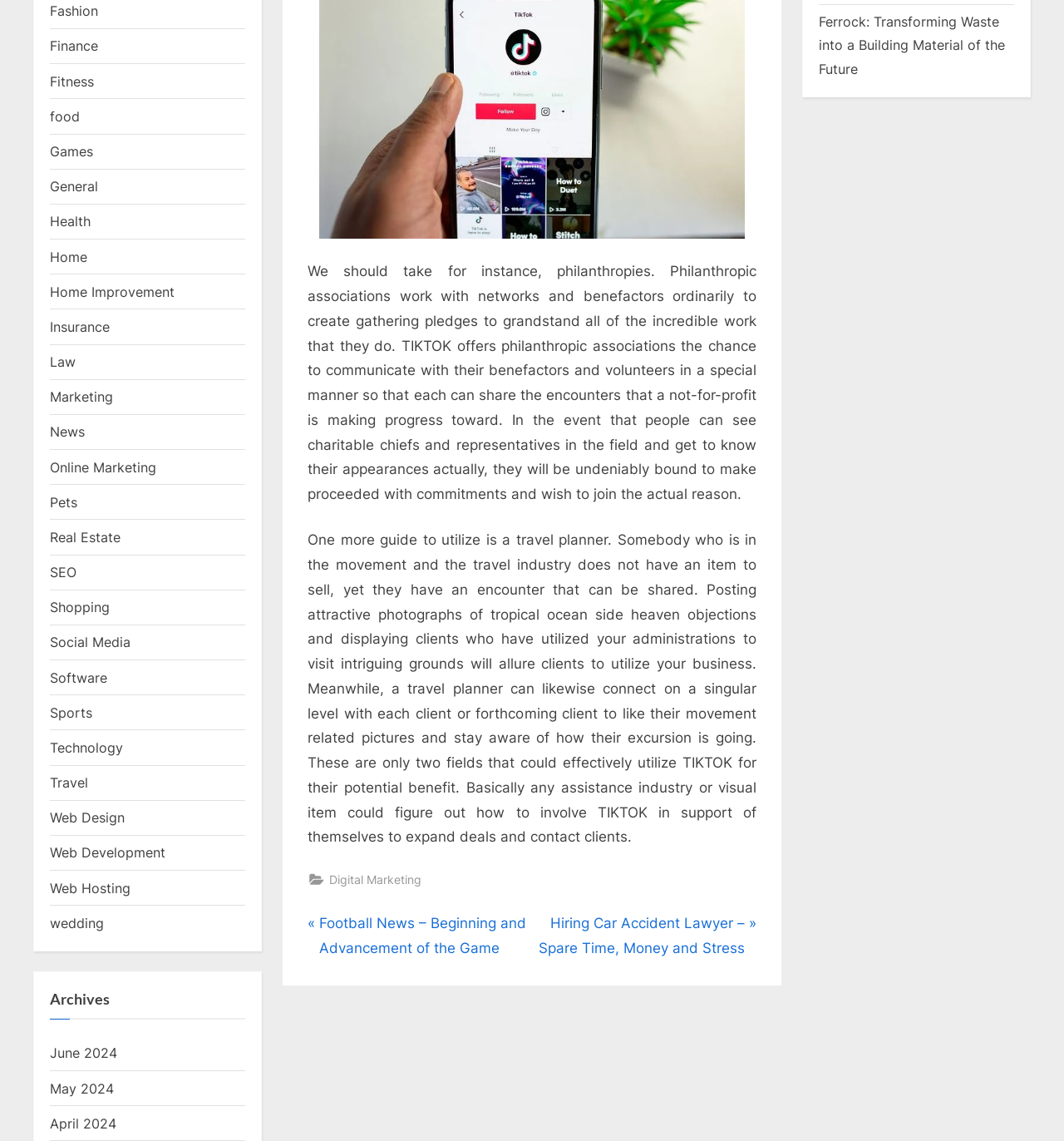What type of industry is mentioned in the second paragraph? Based on the image, give a response in one word or a short phrase.

Travel